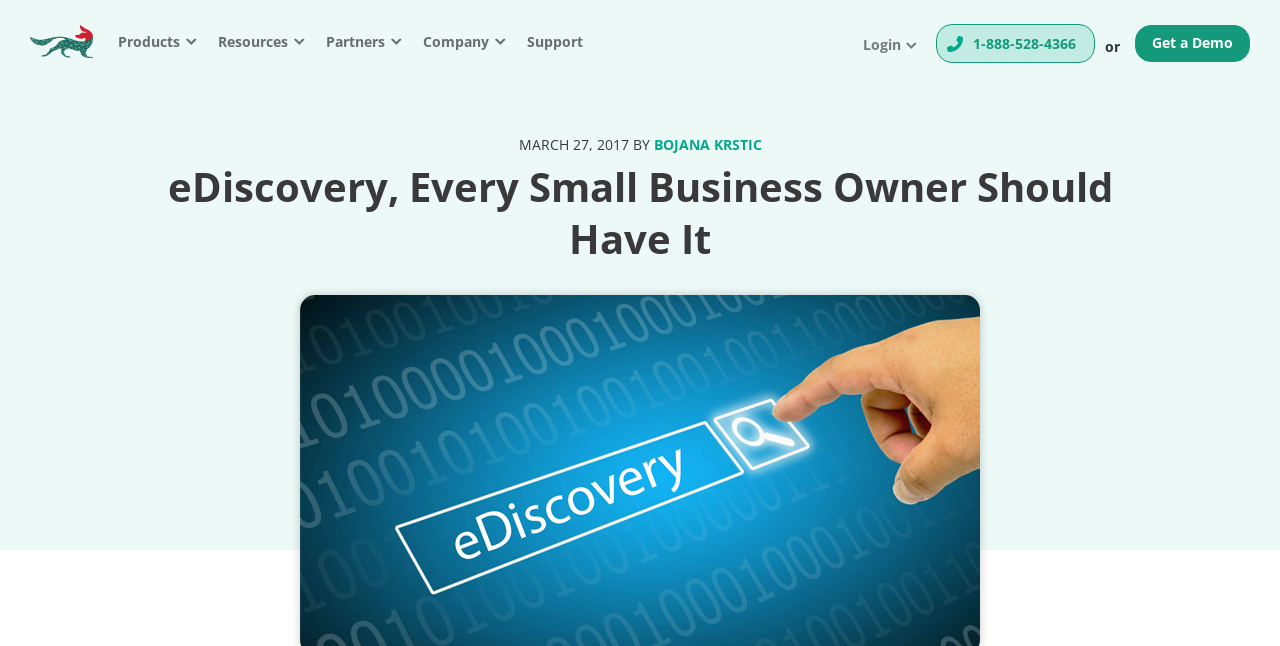Who is the author of the article?
Using the image, respond with a single word or phrase.

Bojana Krstic